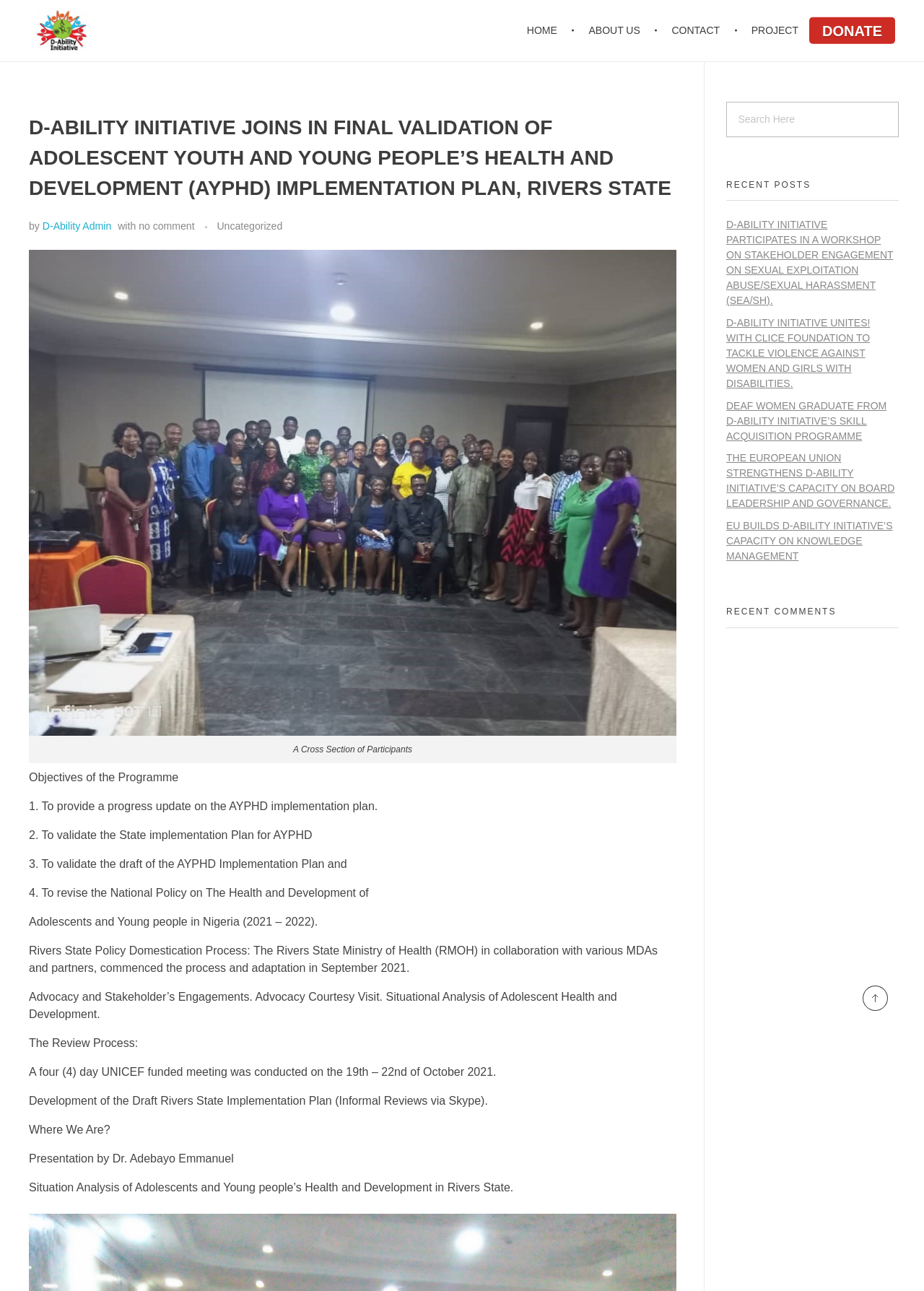Detail the various sections and features of the webpage.

This webpage is about the D-Ability Initiative, a disability rights organization. At the top, there is a logo and a link to the organization's name, "Dehat Ability Support Initiative". Below the logo, there is a heading with the same name. To the right of the logo, there is a navigation menu with links to "HOME", "ABOUT US", "CONTACT", and "PROJECT".

The main content of the webpage is divided into two sections. The first section is a header with a long title, "D-ABILITY INITIATIVE JOINS IN FINAL VALIDATION OF ADOLESCENT YOUTH AND YOUNG PEOPLE’S HEALTH AND DEVELOPMENT (AYPHD) IMPLEMENTATION PLAN, RIVERS STATE". Below the title, there is a byline with the author's name, "D-Ability Admin", and a category label, "Uncategorized". 

The second section is a long article with several paragraphs. The article starts with a list of objectives, including providing a progress update on the AYPHD implementation plan, validating the State implementation plan, and revising the National Policy on the Health and Development of Adolescents and Young people in Nigeria. The article then describes the Rivers State Policy Domestication Process, the review process, and the current status of the project.

To the right of the article, there is a sidebar with a search box, a heading "RECENT POSTS", and a list of links to recent articles. Below the recent posts, there is a heading "RECENT COMMENTS".

At the top right corner of the page, there is a "DONATE" button.